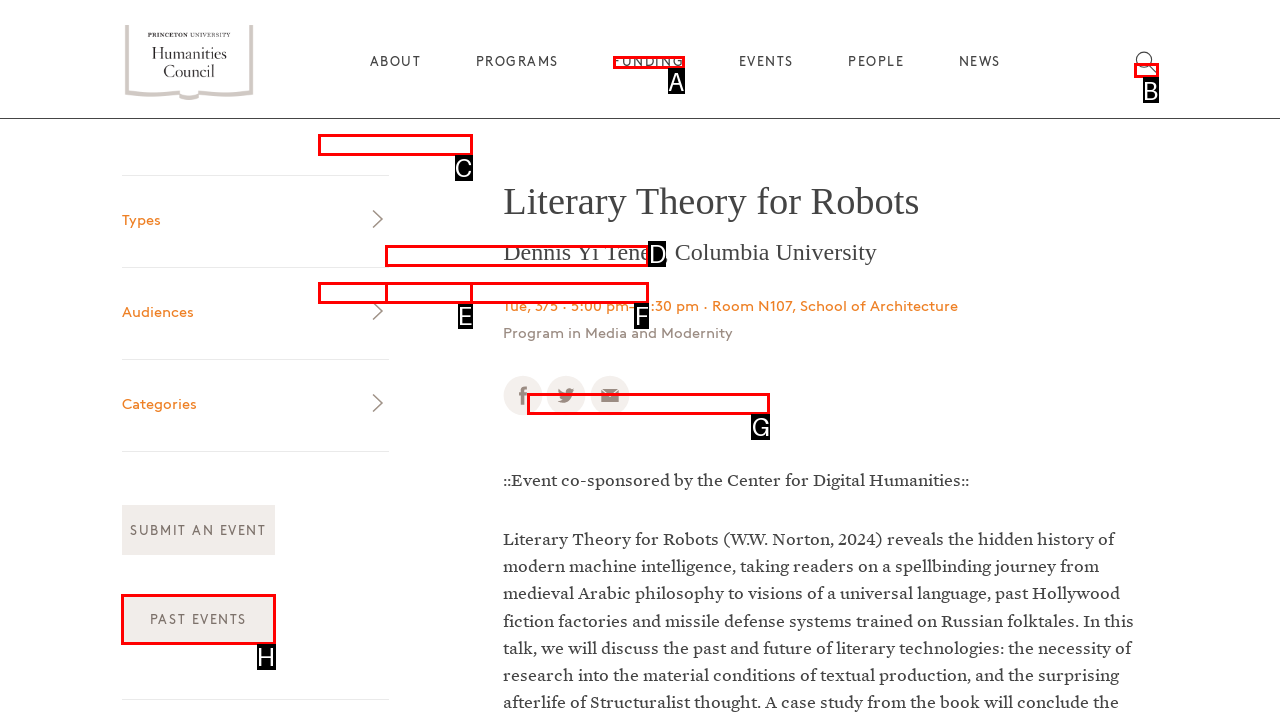Point out the option that needs to be clicked to fulfill the following instruction: Search for something
Answer with the letter of the appropriate choice from the listed options.

B